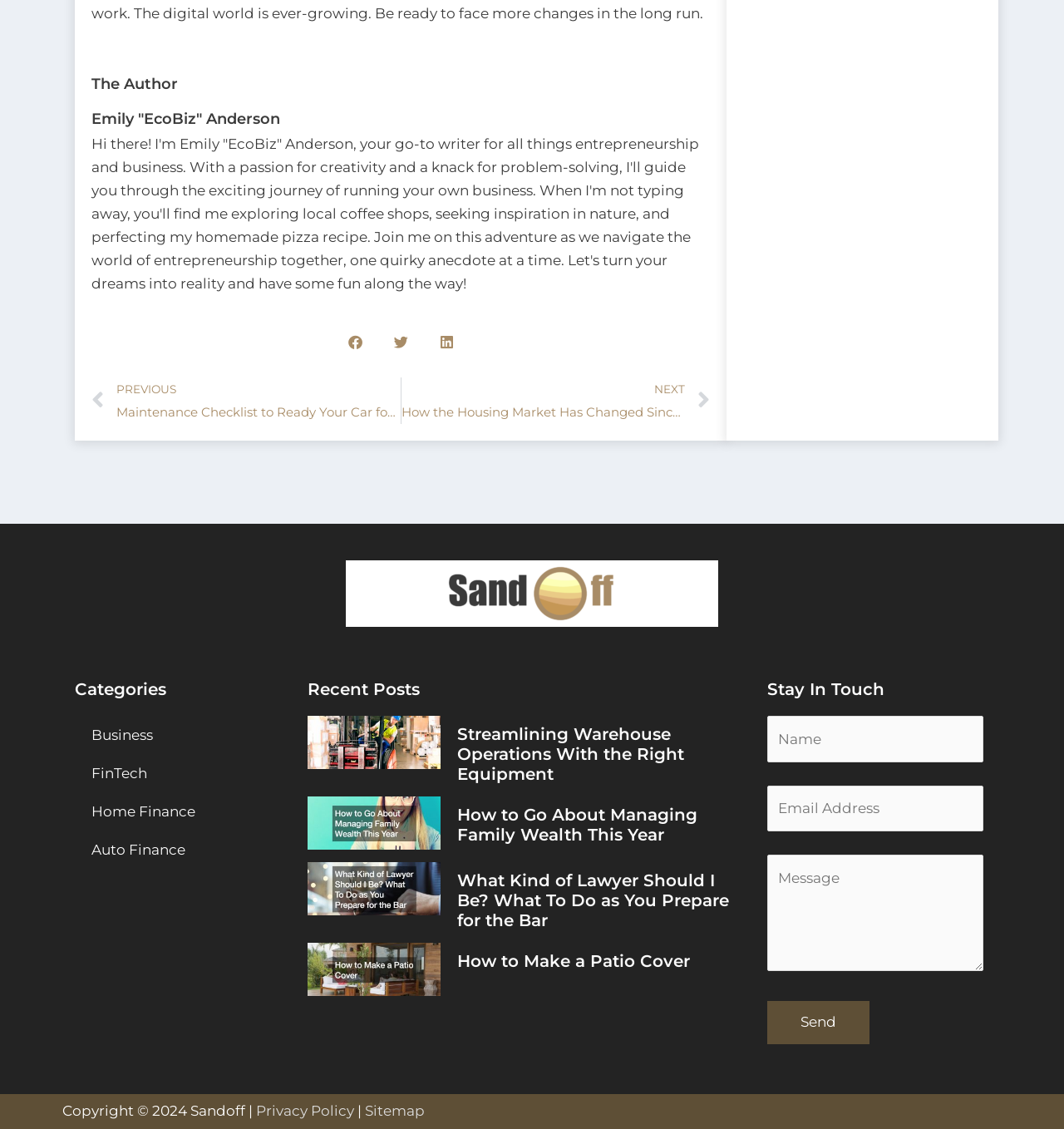Find the bounding box coordinates of the element's region that should be clicked in order to follow the given instruction: "Click on the 'Share on facebook' button". The coordinates should consist of four float numbers between 0 and 1, i.e., [left, top, right, bottom].

[0.316, 0.286, 0.351, 0.319]